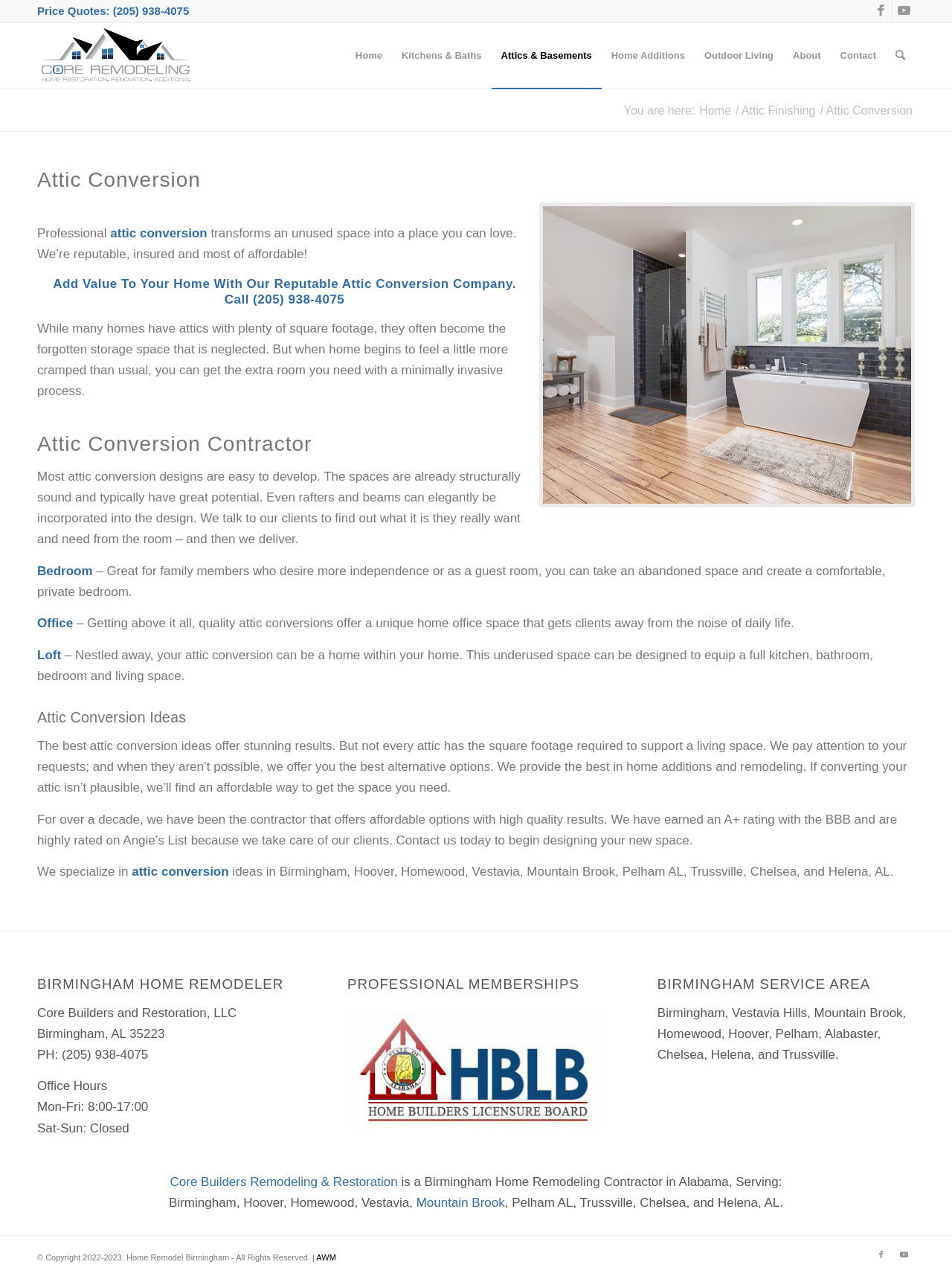Determine the coordinates of the bounding box that should be clicked to complete the instruction: "Call the phone number for price quotes". The coordinates should be represented by four float numbers between 0 and 1: [left, top, right, bottom].

[0.039, 0.003, 0.199, 0.013]